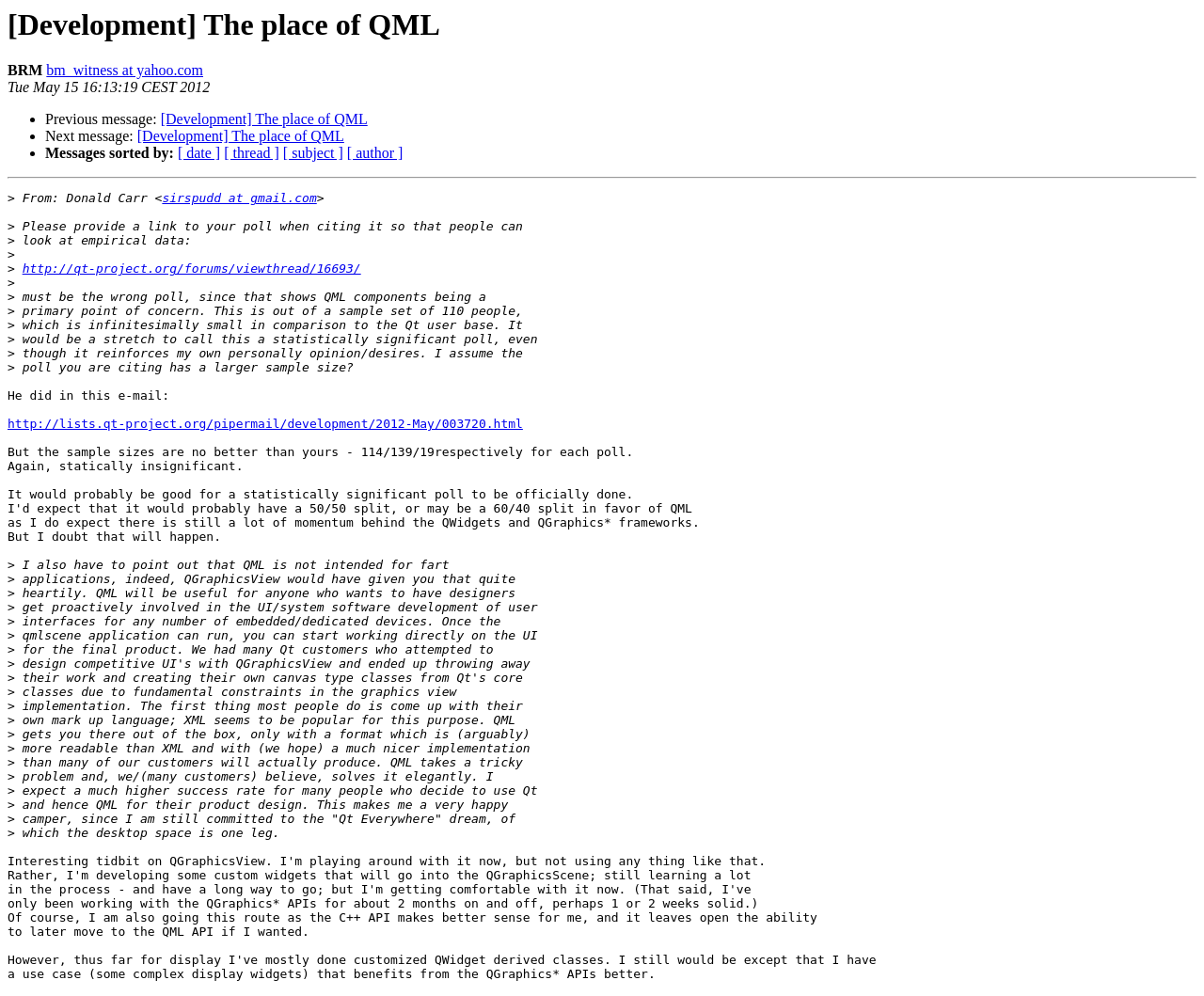What is the topic of discussion in the email?
Answer the question with a detailed explanation, including all necessary information.

The topic of discussion in the email is QML, as evident from the multiple mentions of QML throughout the email body, including the discussion of its benefits and use cases.